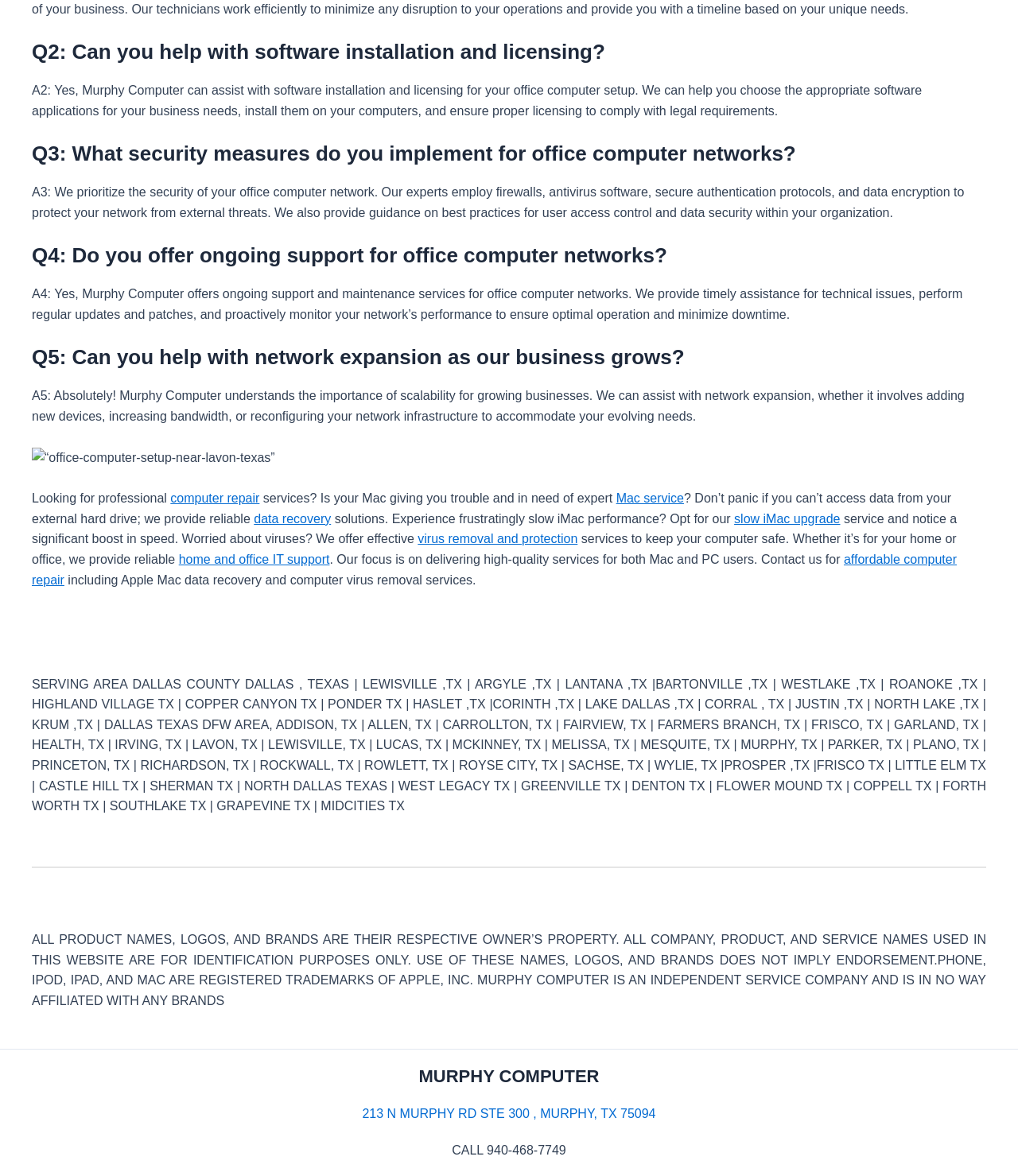Please identify the bounding box coordinates of the area I need to click to accomplish the following instruction: "Click on 'virus removal and protection'".

[0.41, 0.453, 0.567, 0.464]